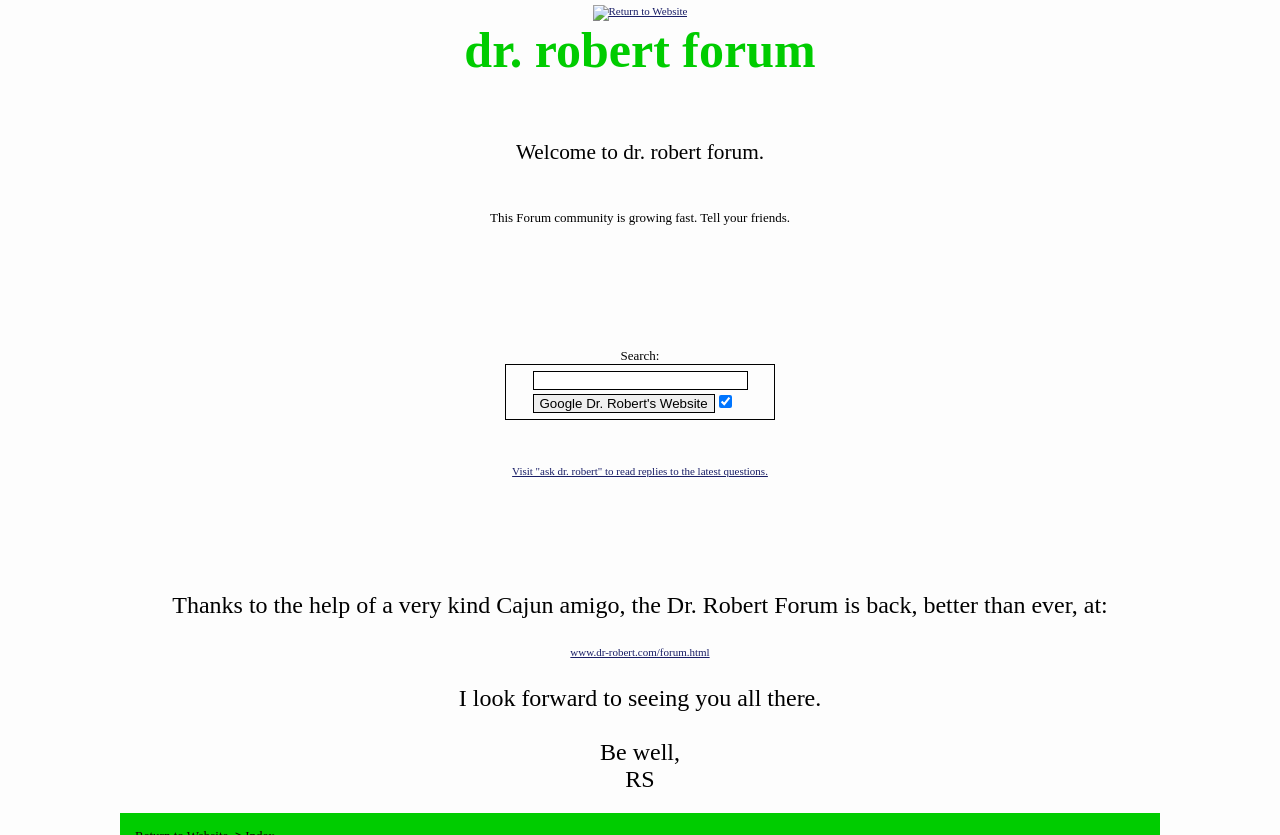Generate a thorough explanation of the webpage's elements.

The webpage is titled "dr. robert forum" and has a prominent heading with the same title at the top center of the page. Below the heading, there is a welcome message that reads "Welcome to dr. robert forum." followed by a brief description of the forum community.

On the top right side of the page, there is a link "Return to Website" accompanied by an image with the same description. Below this link, there are two paragraphs of text, one encouraging users to tell their friends about the forum and another with a search function labeled "Search:".

In the middle of the page, there is a table with two rows. The first row contains a text box, and the second row has a button labeled "Google Dr. Robert's Website" accompanied by a checkbox that is checked by default. The button and checkbox are positioned to the left of the table.

Below the table, there is a link that invites users to visit "ask dr. robert" to read replies to the latest questions. Further down, there is a message thanking a kind Cajun amigo for helping to bring the Dr. Robert Forum back online, followed by a link to the forum's website and a personal message from the author.

At the bottom of the page, there are a few more lines of text, including a farewell message and the author's initials "RS". Overall, the page has a simple layout with a focus on text and a few interactive elements.